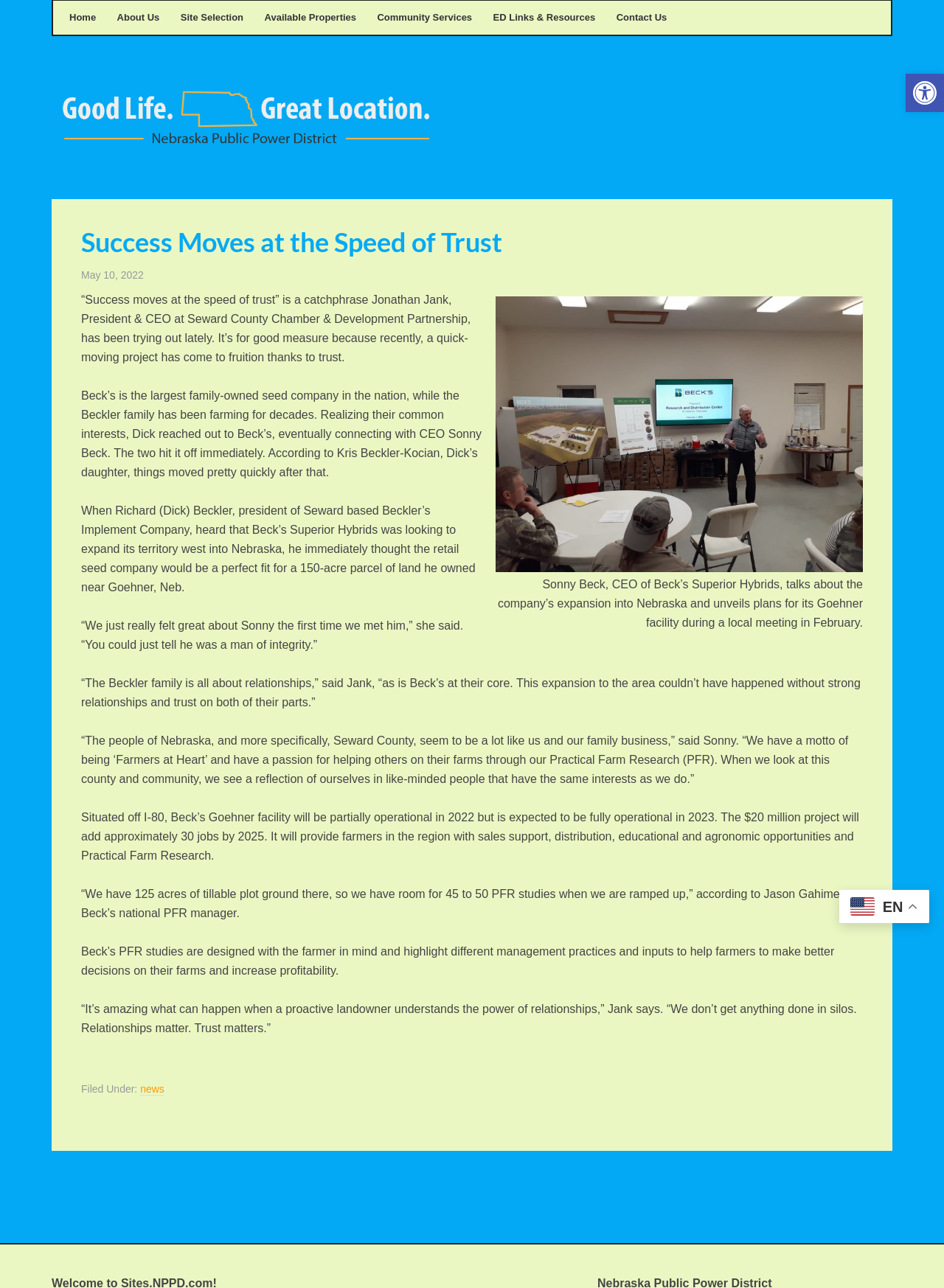Provide a short answer to the following question with just one word or phrase: What is the name of the company expanding into Nebraska?

Beck's Superior Hybrids